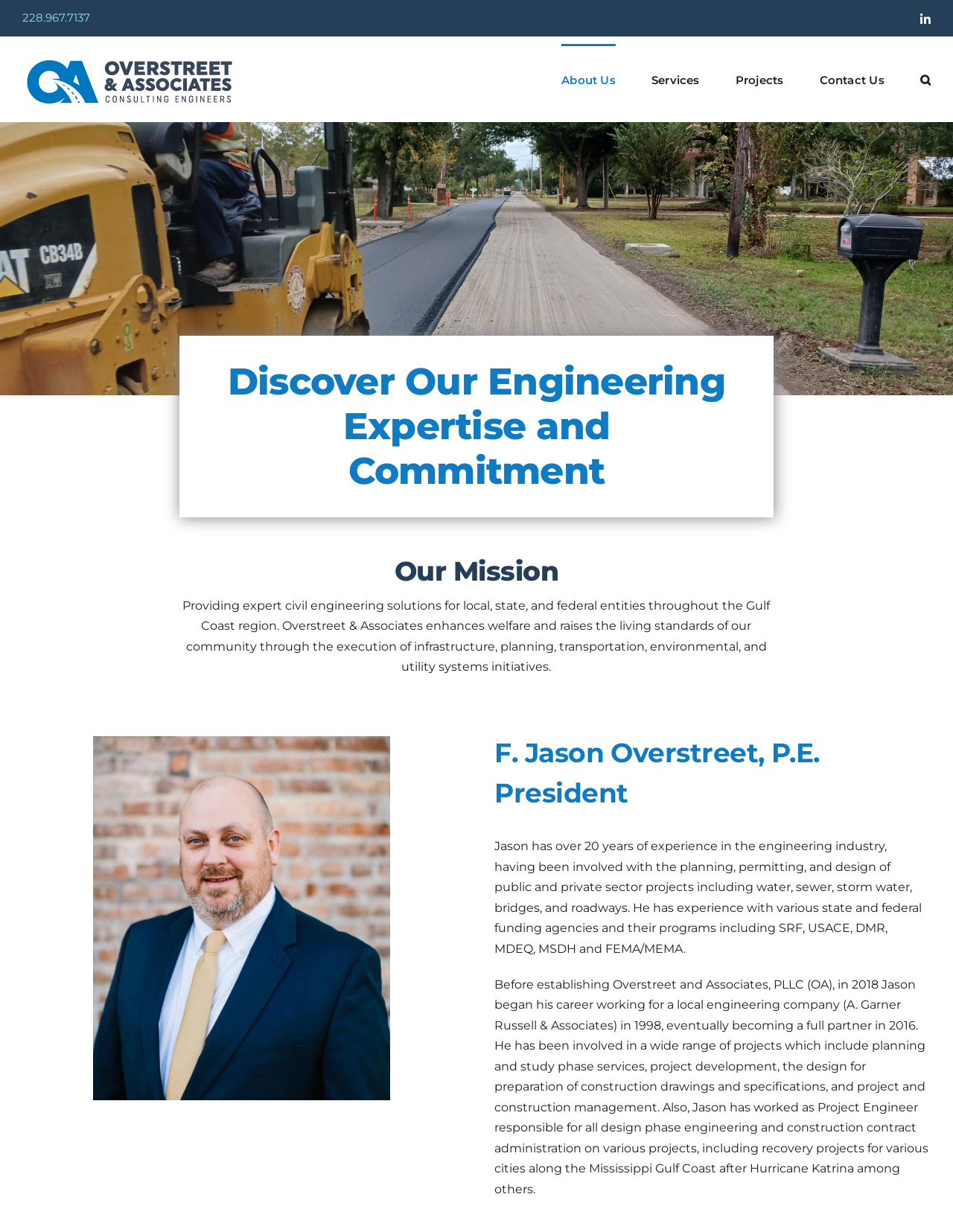Please answer the following question using a single word or phrase: What is the purpose of Overstreet & Associates?

To enhance welfare and raise living standards